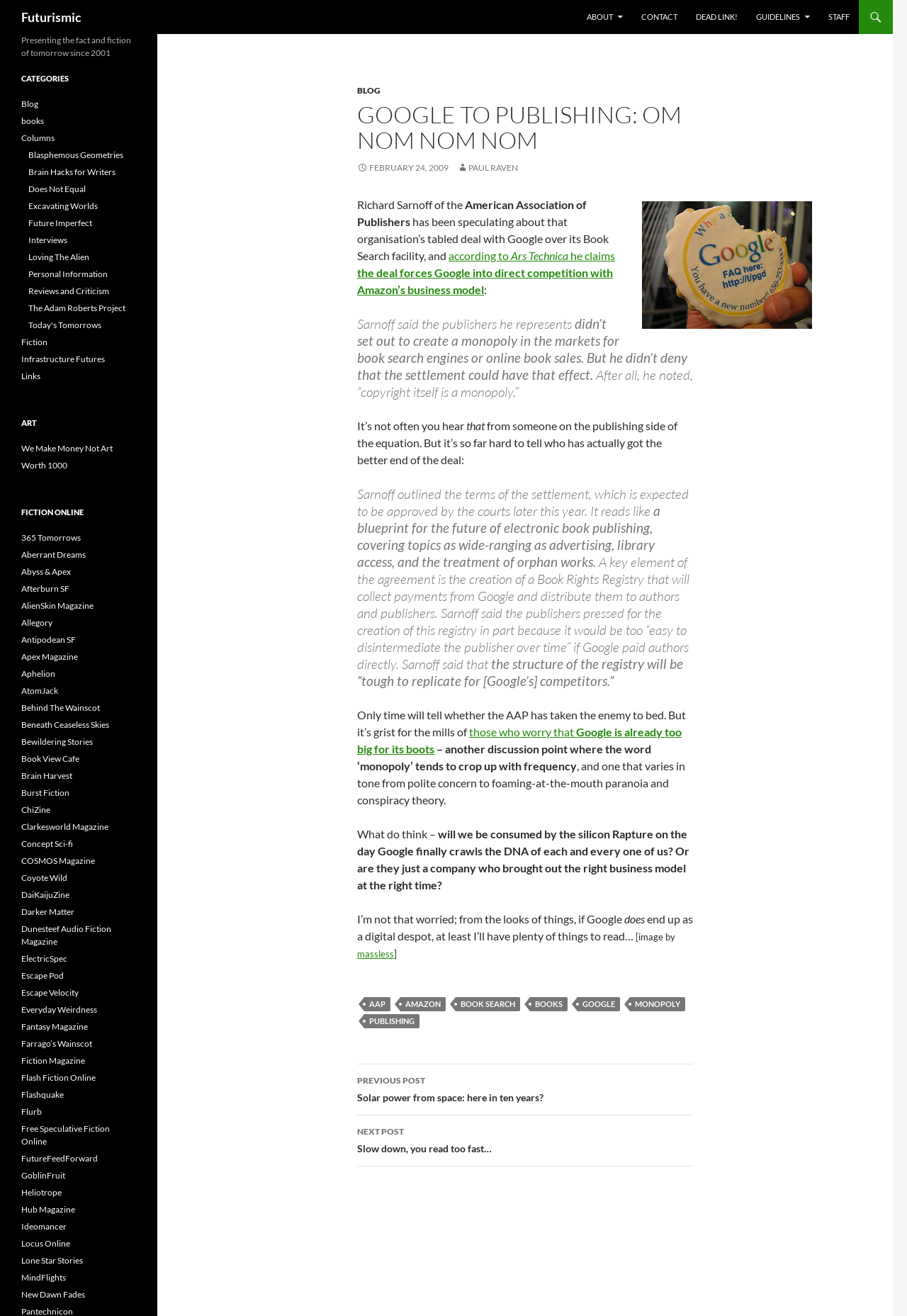Identify the coordinates of the bounding box for the element described below: "Contact". Return the coordinates as four float numbers between 0 and 1: [left, top, right, bottom].

[0.698, 0.0, 0.756, 0.026]